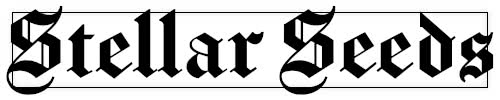Answer succinctly with a single word or phrase:
Where is the logo positioned on the webpage?

Top of the webpage